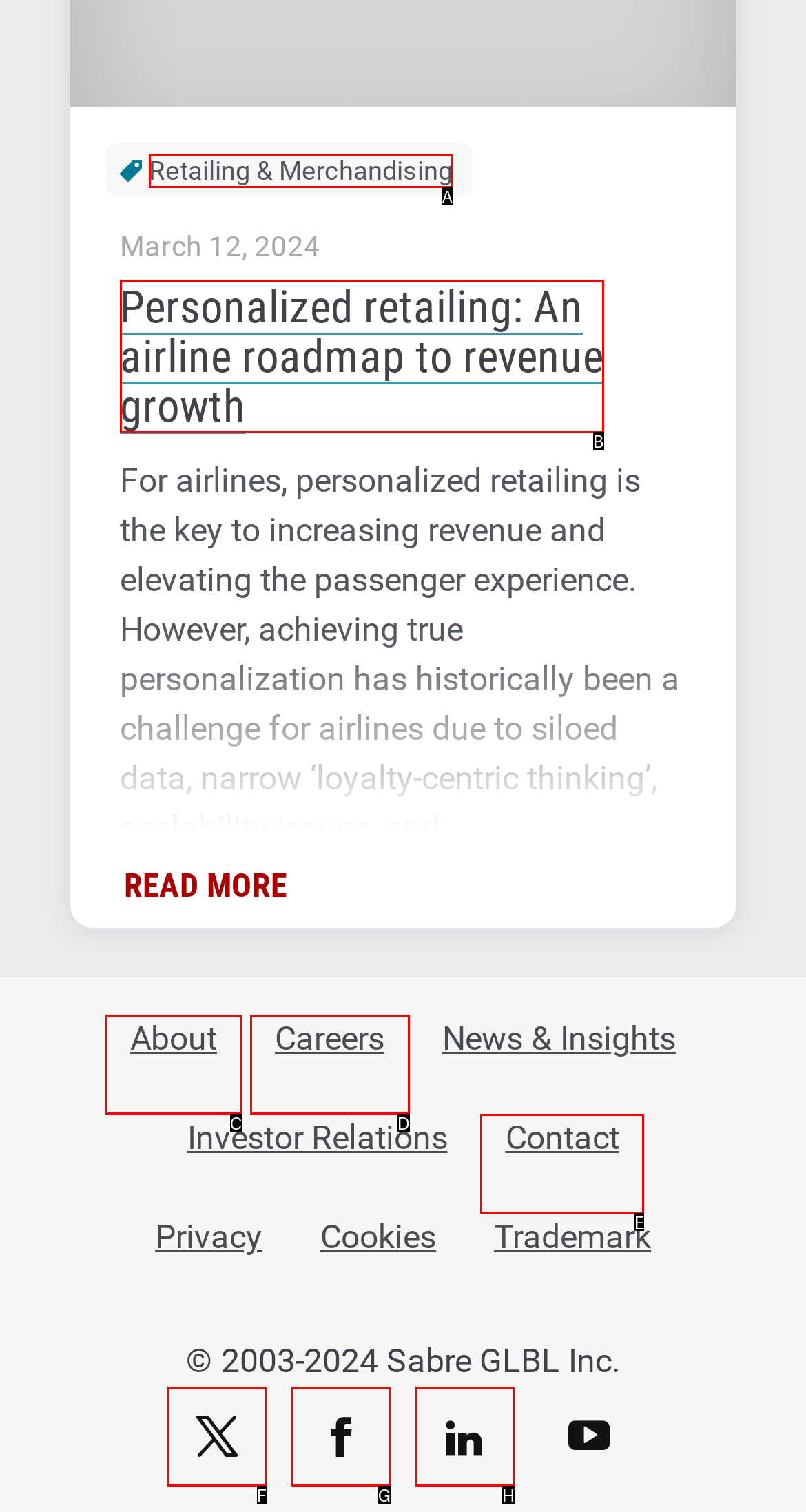What is the letter of the UI element you should click to Click on 'Personalized retailing: An airline roadmap to revenue growth'? Provide the letter directly.

B